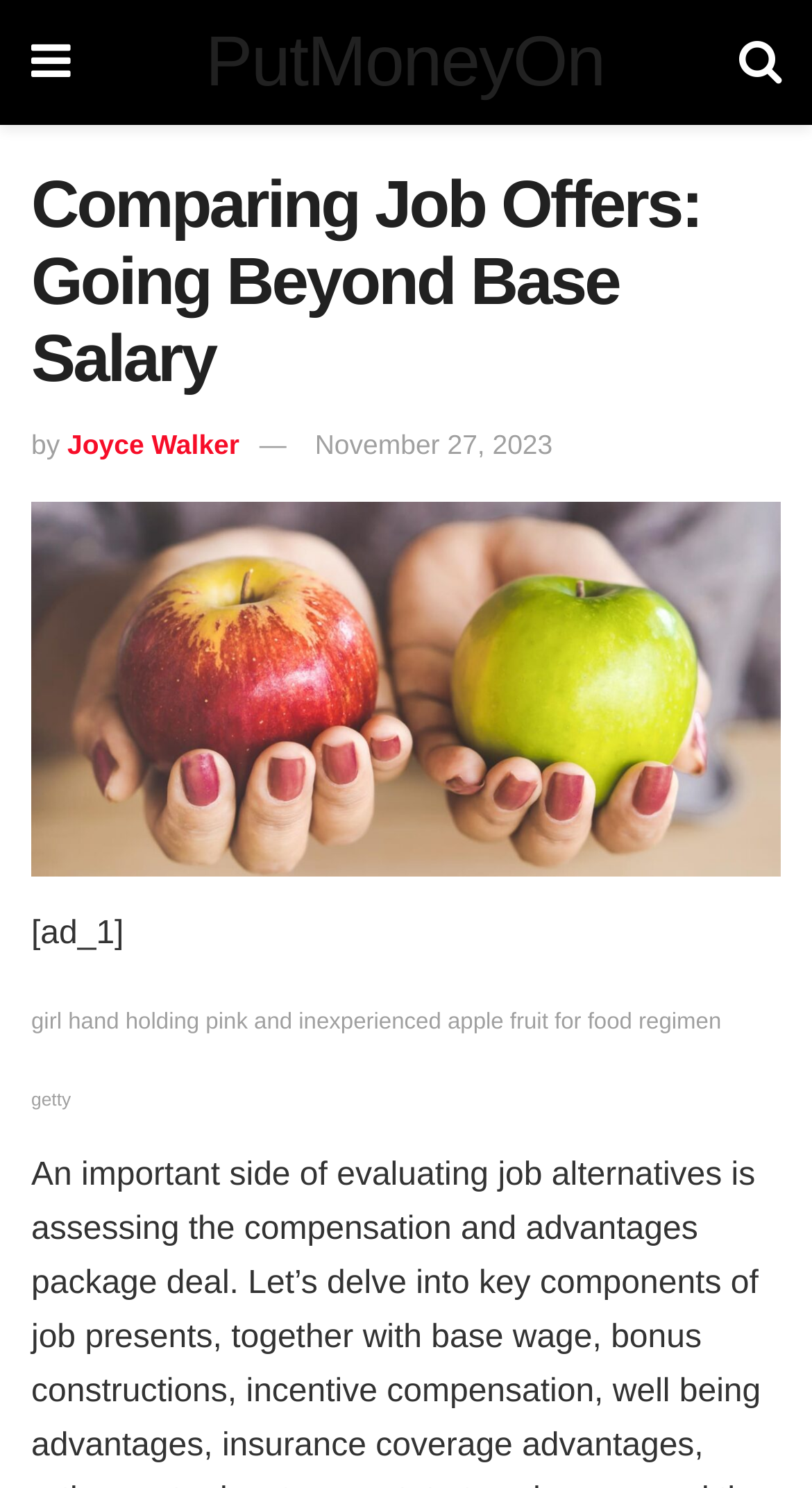Provide the bounding box coordinates of the UI element this sentence describes: "Joyce Walker".

[0.083, 0.289, 0.295, 0.309]